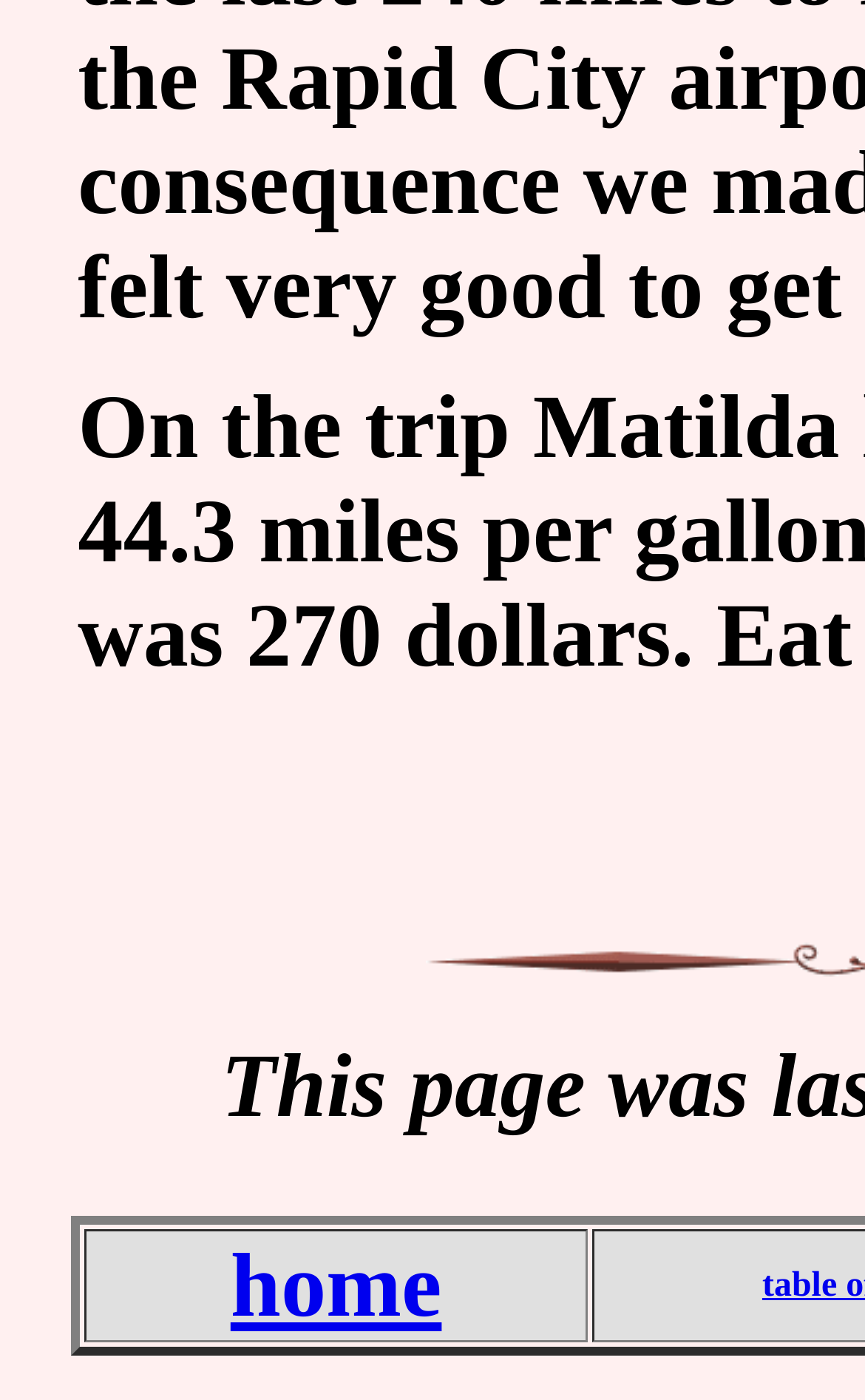Using the provided description: "home", find the bounding box coordinates of the corresponding UI element. The output should be four float numbers between 0 and 1, in the format [left, top, right, bottom].

[0.267, 0.883, 0.511, 0.954]